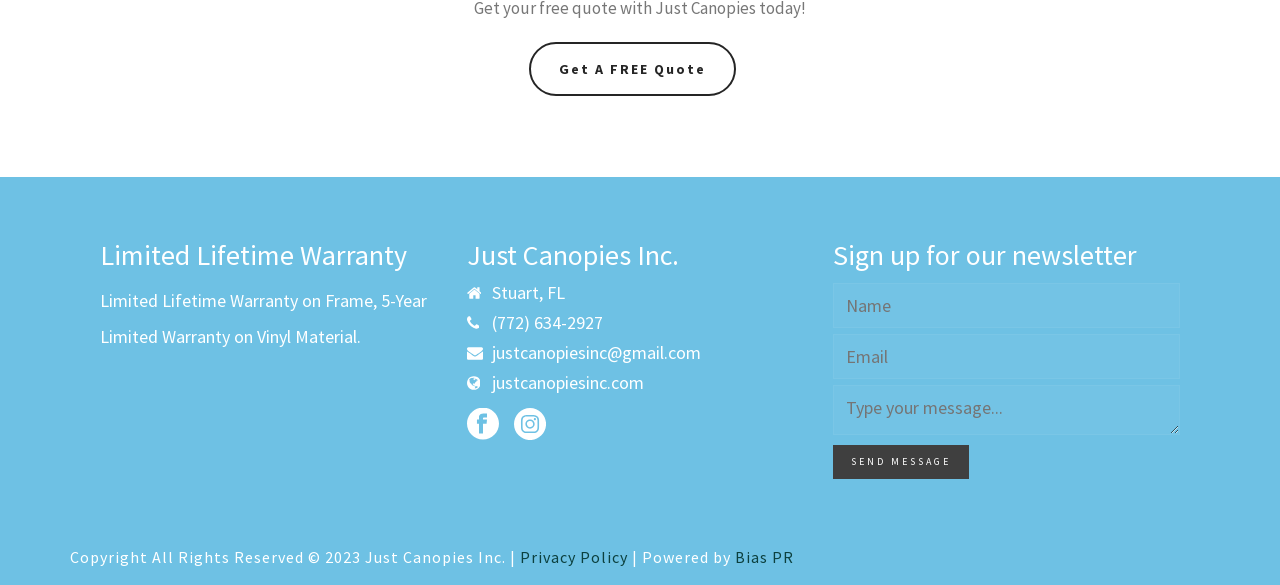Determine the bounding box coordinates of the clickable element to achieve the following action: 'Follow on Facebook'. Provide the coordinates as four float values between 0 and 1, formatted as [left, top, right, bottom].

[0.365, 0.698, 0.39, 0.758]